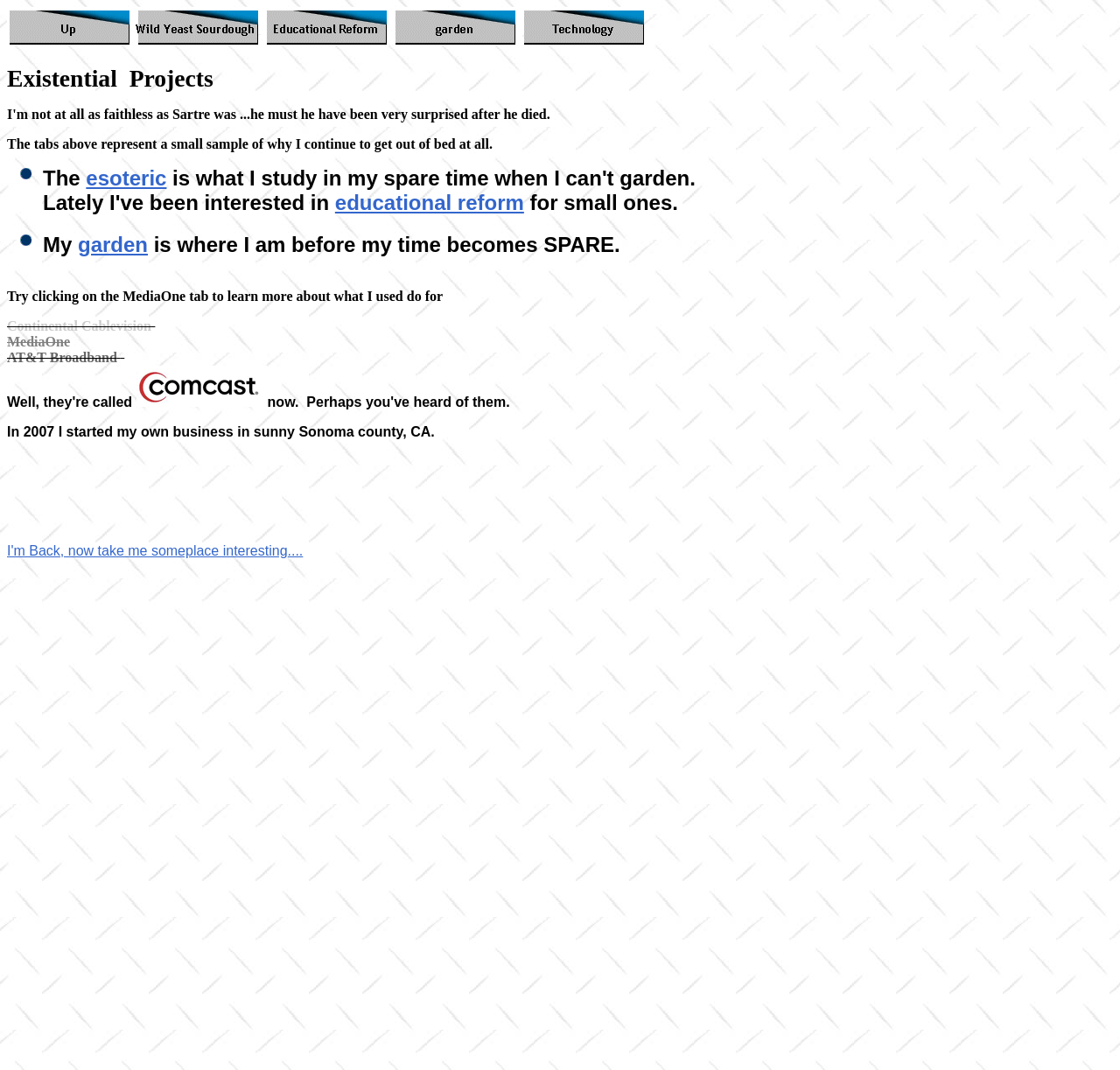Determine the bounding box coordinates for the clickable element to execute this instruction: "Click on the 'Up' link". Provide the coordinates as four float numbers between 0 and 1, i.e., [left, top, right, bottom].

[0.006, 0.007, 0.116, 0.032]